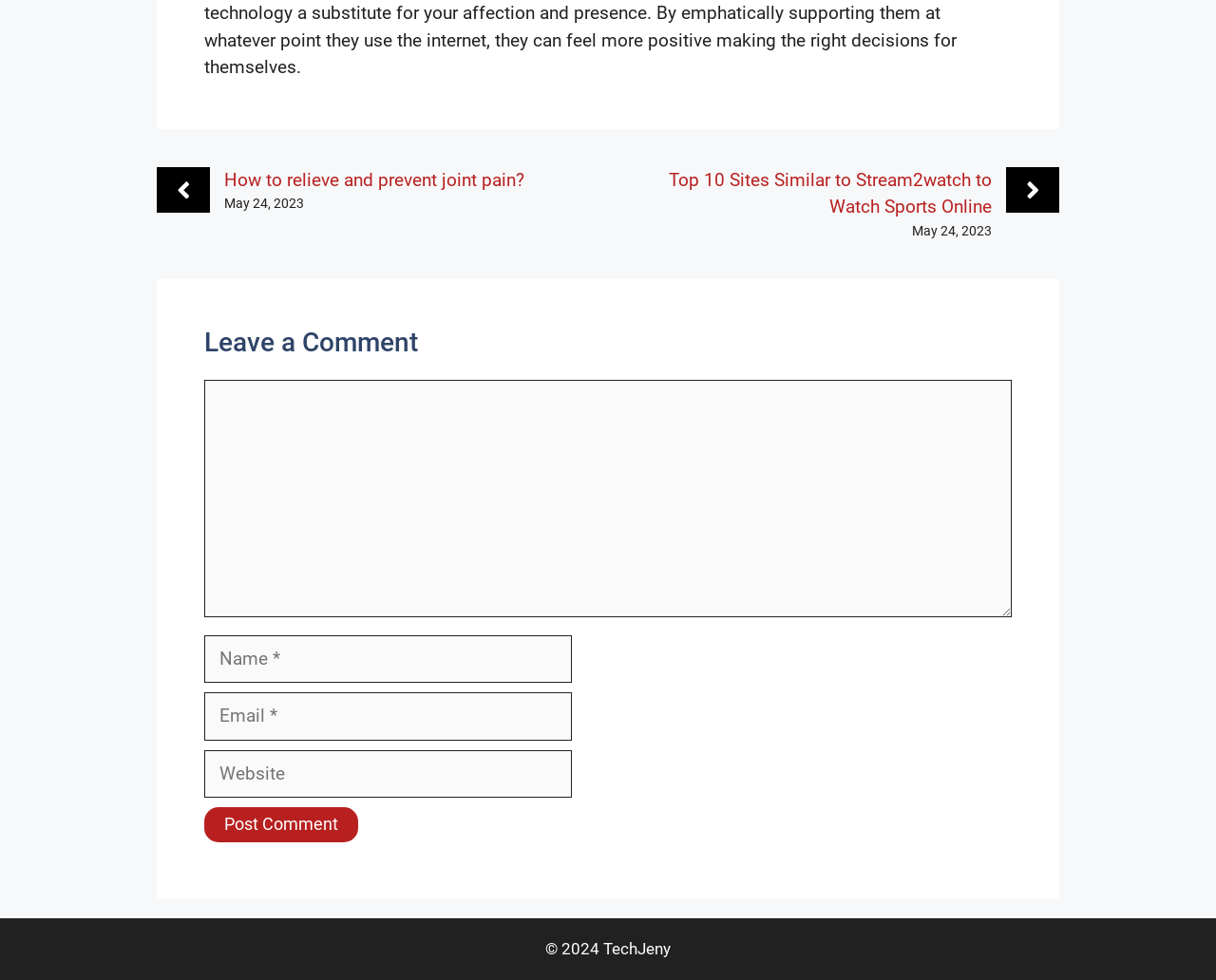Pinpoint the bounding box coordinates of the clickable element to carry out the following instruction: "Read about David Farrell."

None